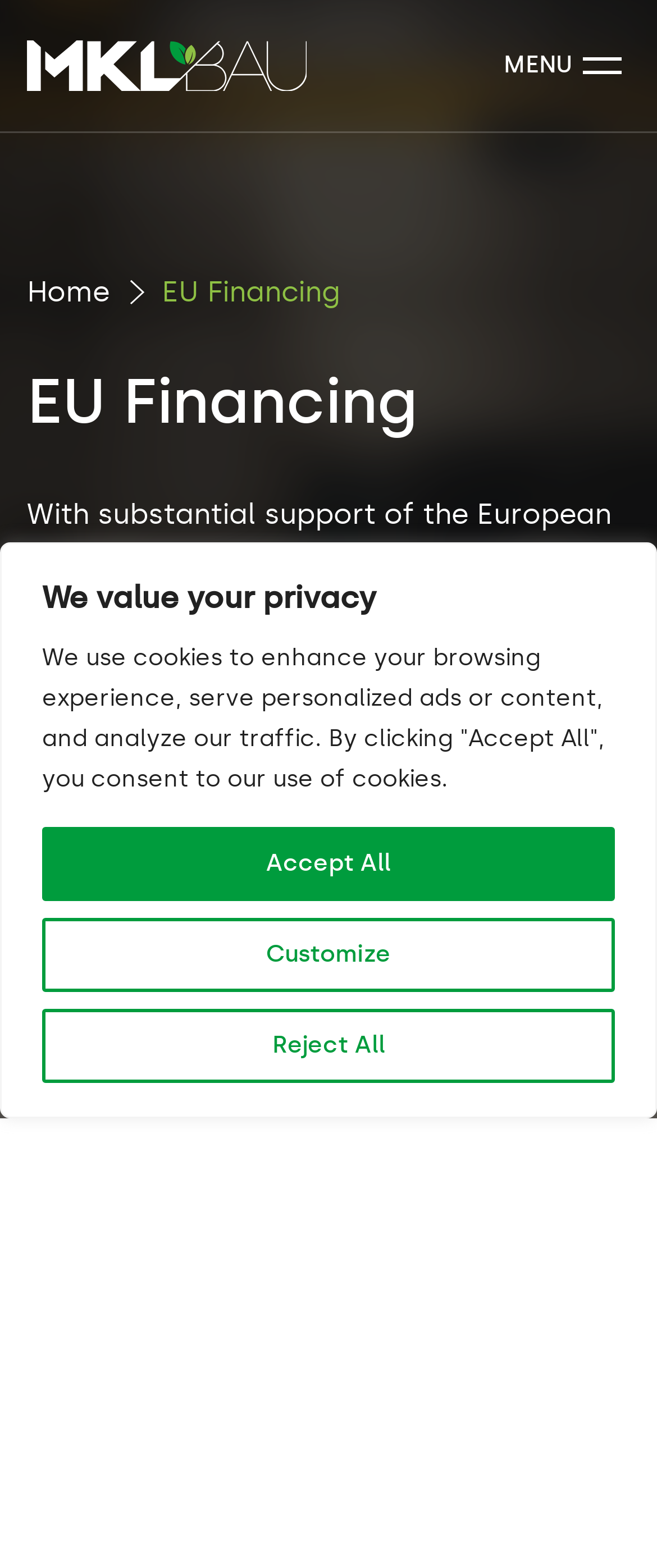Analyze the image and deliver a detailed answer to the question: What is the main topic of the webpage?

The main topic is obtained from the static text element 'EU Financing' located below the company name, which suggests that the webpage is related to financing provided by the European Union.